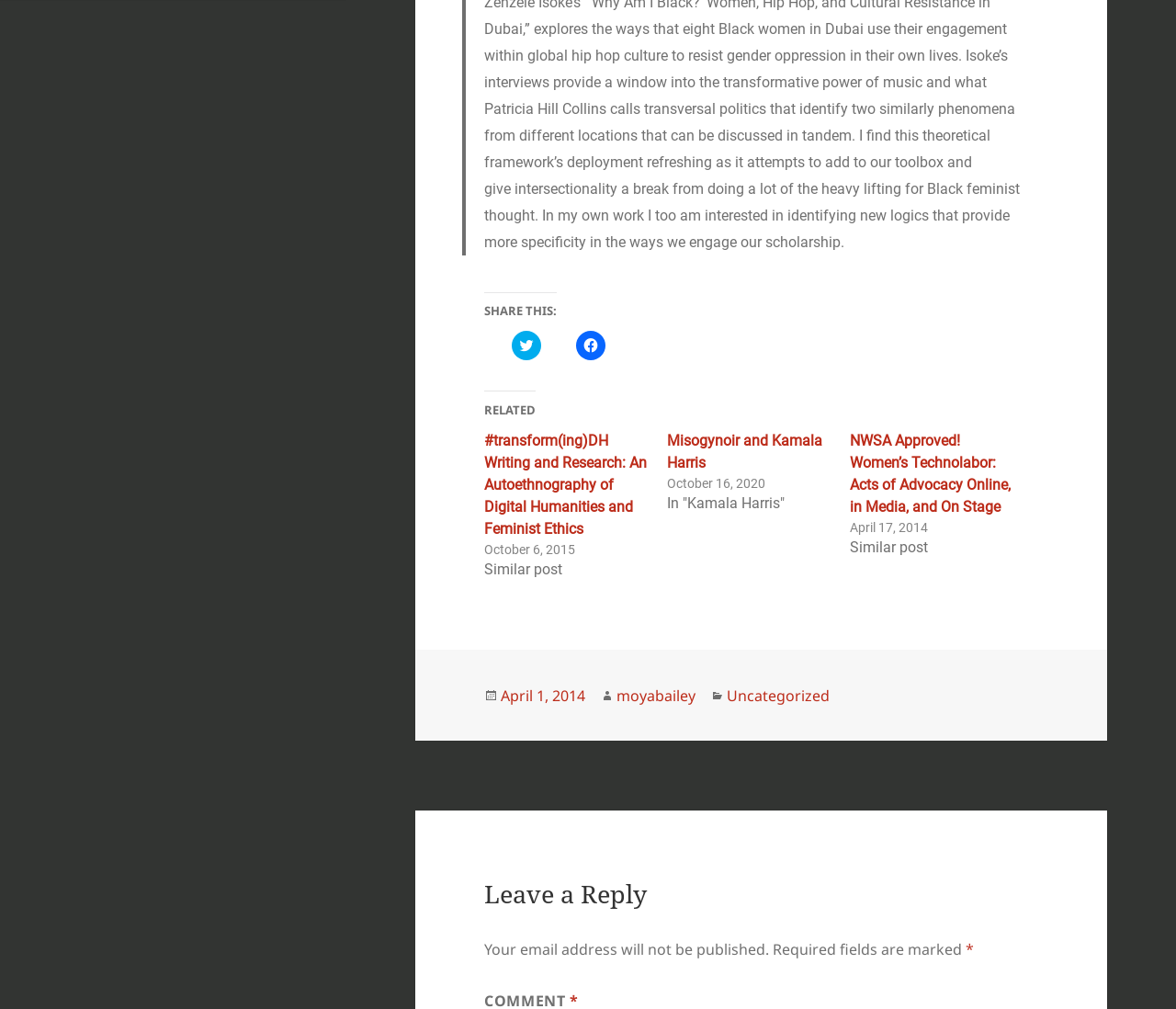Highlight the bounding box coordinates of the region I should click on to meet the following instruction: "Share on Twitter".

[0.435, 0.328, 0.46, 0.357]